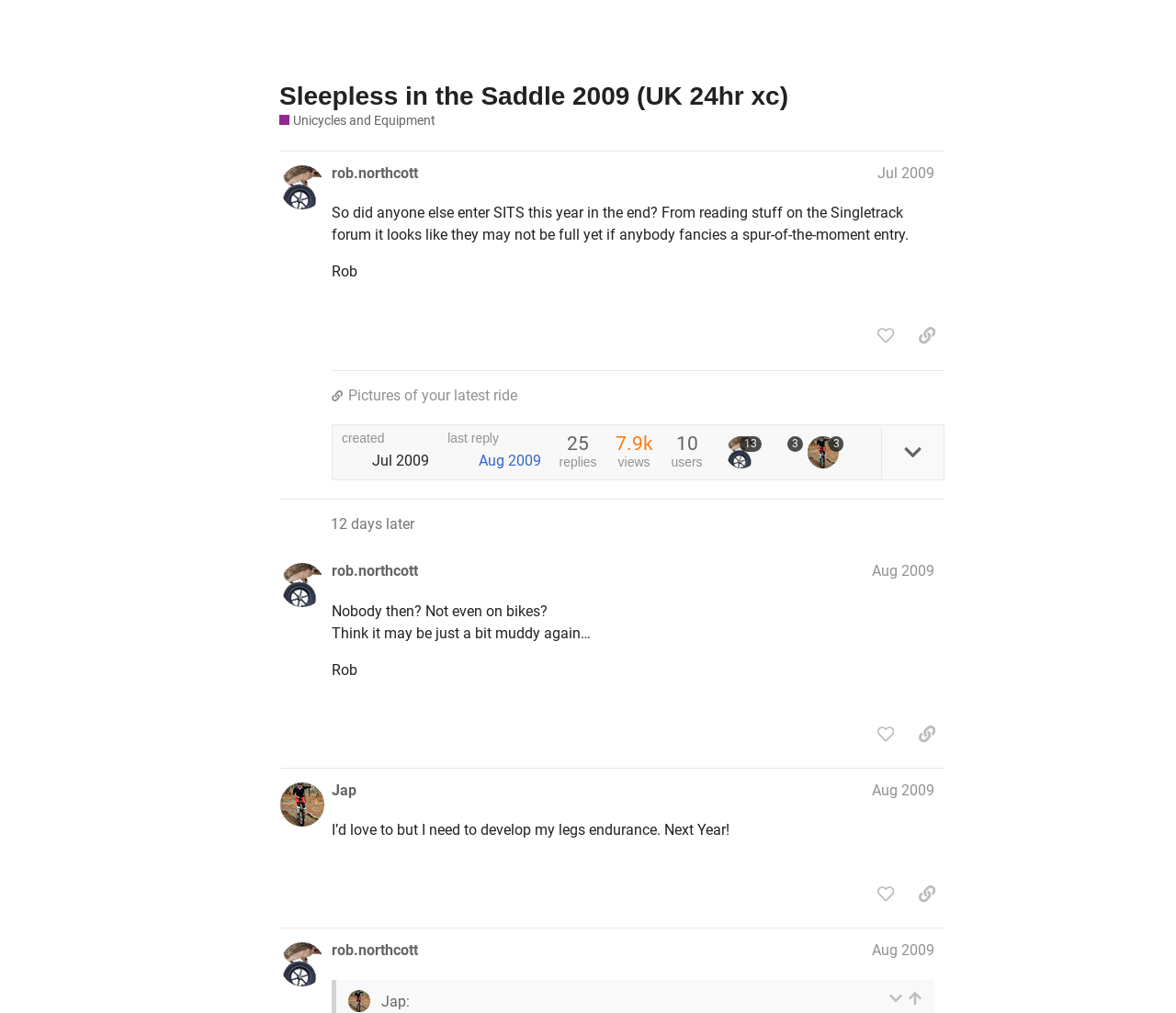Determine the bounding box coordinates for the clickable element required to fulfill the instruction: "View the 'Unicycles and Equipment' category". Provide the coordinates as four float numbers between 0 and 1, i.e., [left, top, right, bottom].

[0.0, 0.273, 0.212, 0.303]